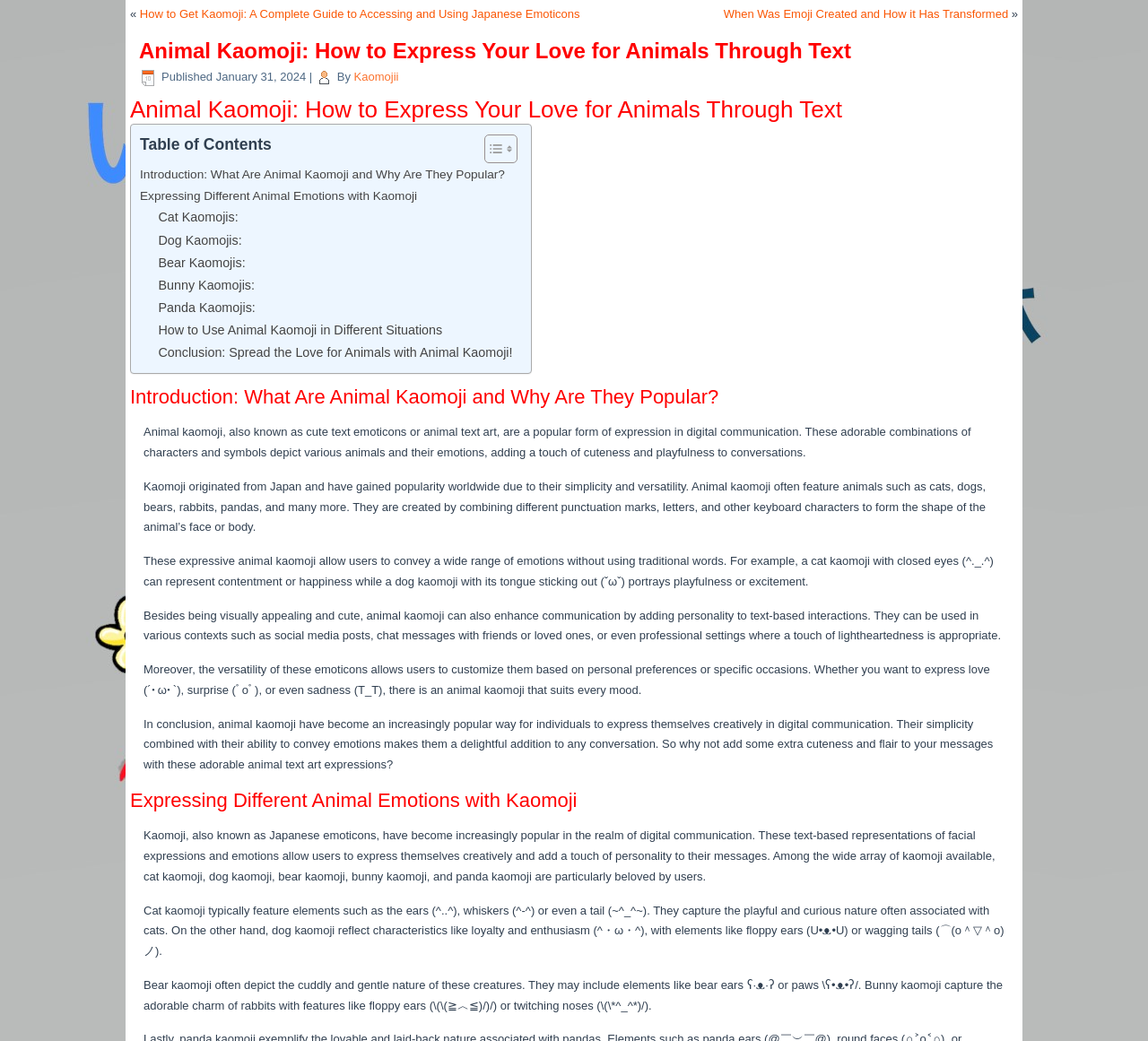Please find the bounding box coordinates of the element that needs to be clicked to perform the following instruction: "Explore cat kaomojis". The bounding box coordinates should be four float numbers between 0 and 1, represented as [left, top, right, bottom].

[0.138, 0.199, 0.208, 0.22]